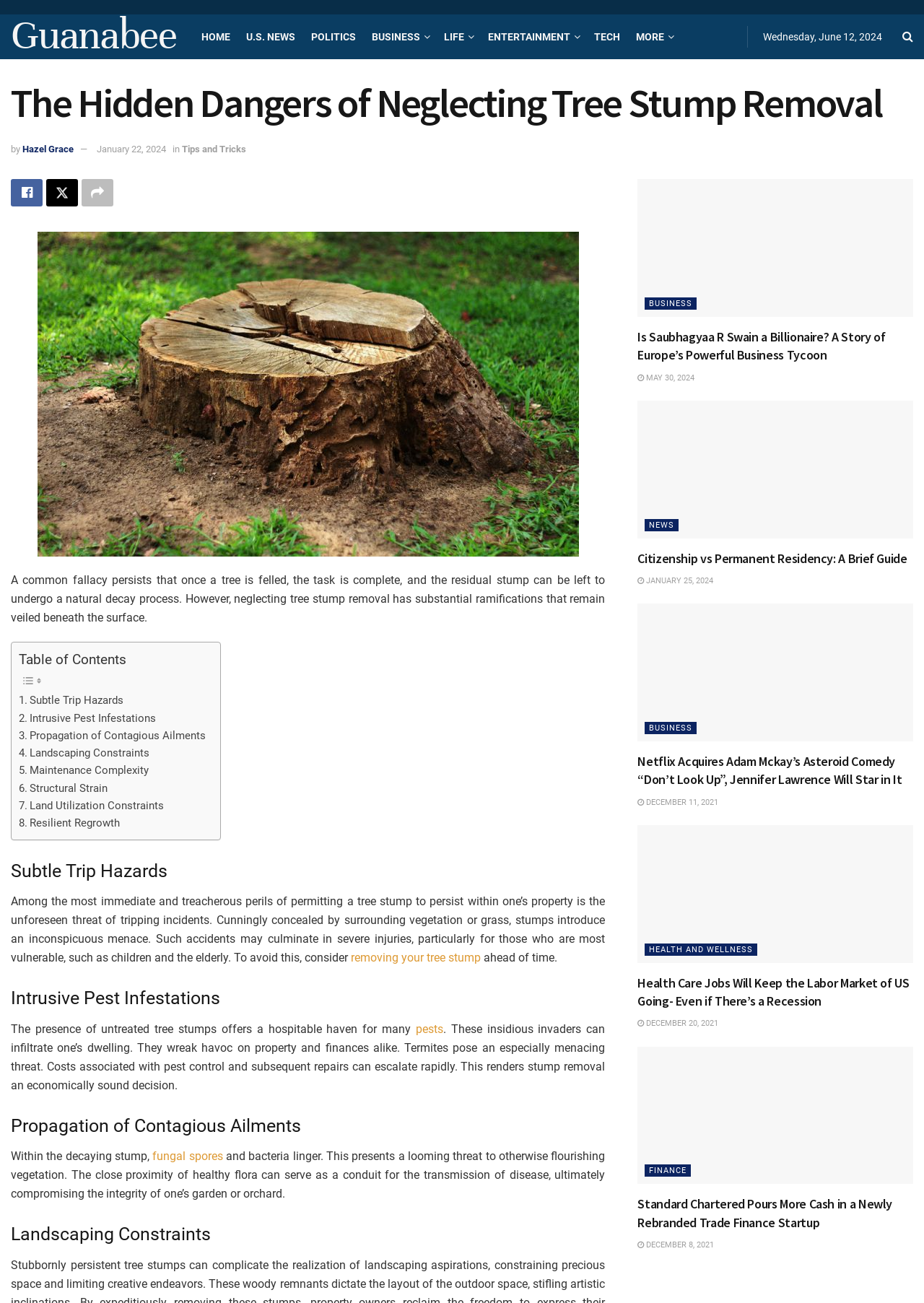Identify the bounding box coordinates for the region of the element that should be clicked to carry out the instruction: "View the 'Table of Contents'". The bounding box coordinates should be four float numbers between 0 and 1, i.e., [left, top, right, bottom].

[0.02, 0.5, 0.137, 0.513]